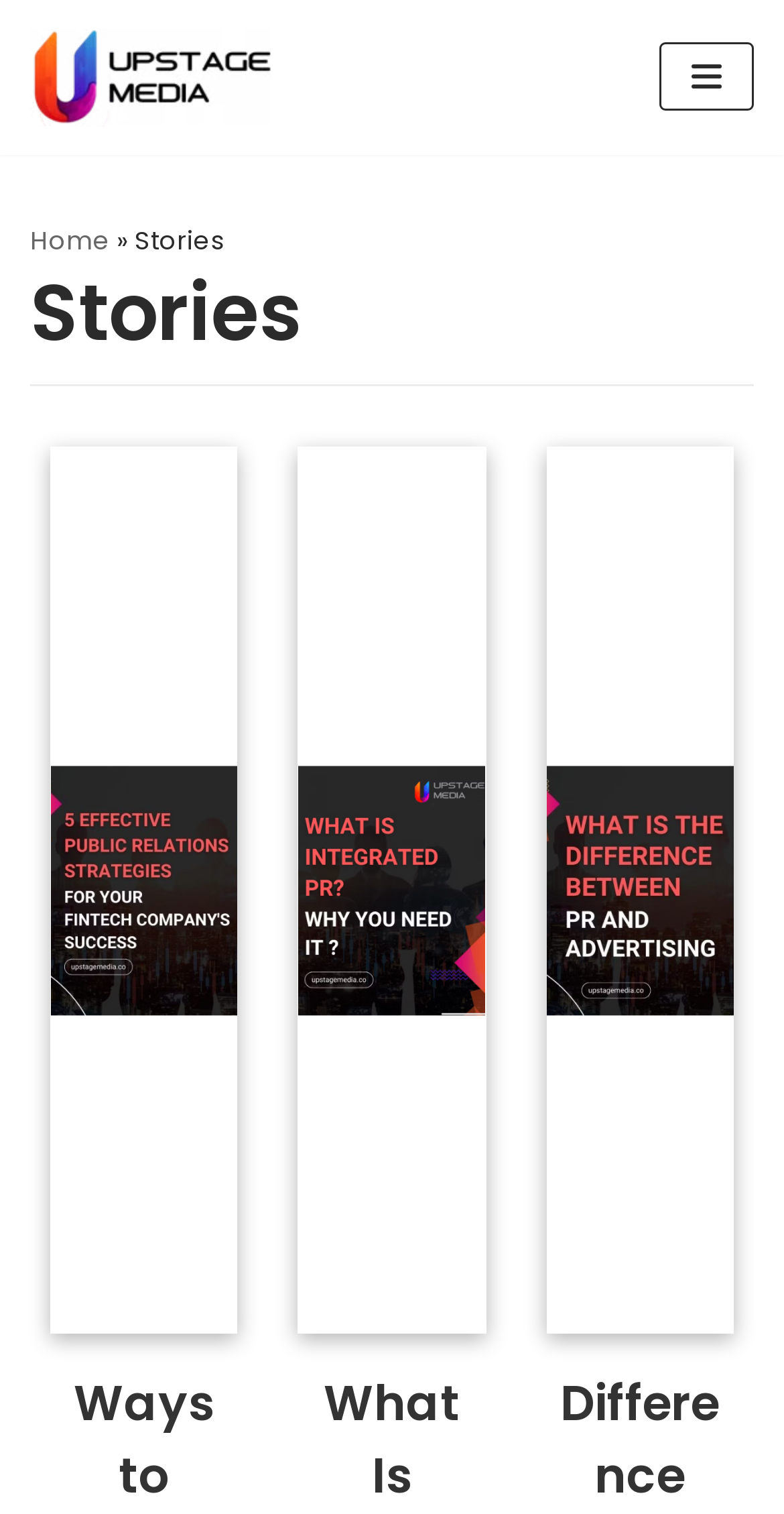Highlight the bounding box of the UI element that corresponds to this description: "FATHER嘘新闻网".

None